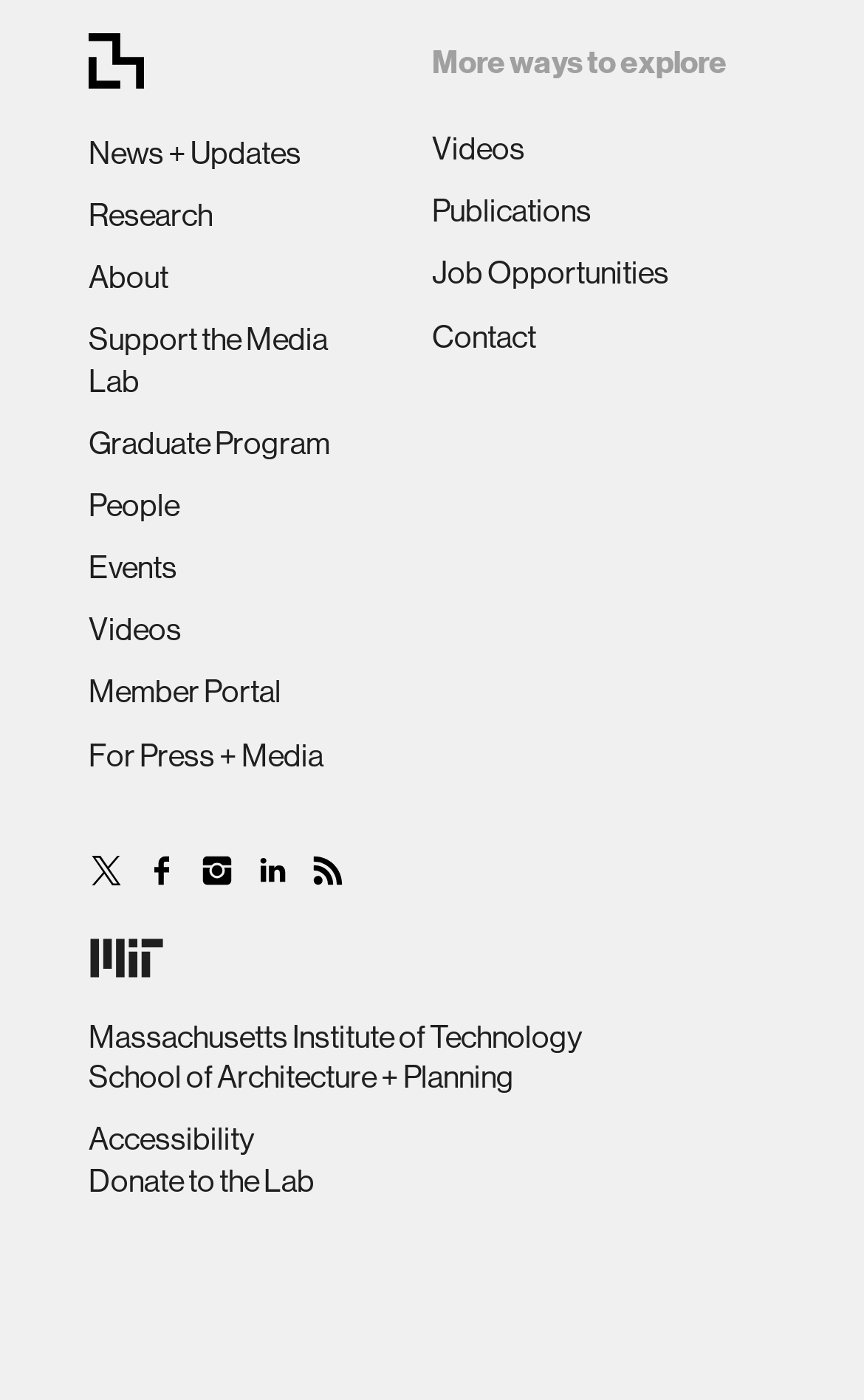Analyze the image and deliver a detailed answer to the question: What is the main navigation menu?

The main navigation menu is composed of links, which are 'News + Updates', 'Research', 'About', 'Support the Media Lab', 'Graduate Program', 'People', 'Events', 'Videos', 'Member Portal', 'For Press + Media'.